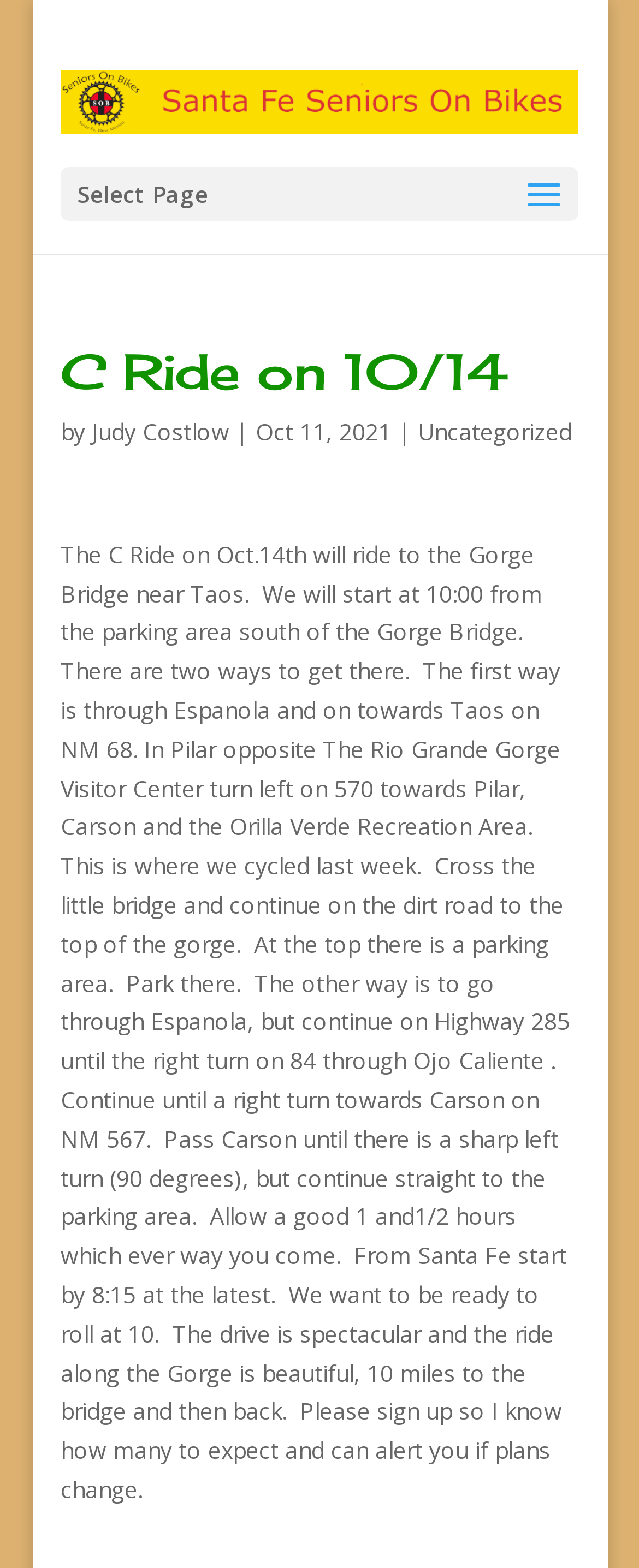Respond to the question below with a single word or phrase: What is the distance of the ride along the Gorge?

10 miles